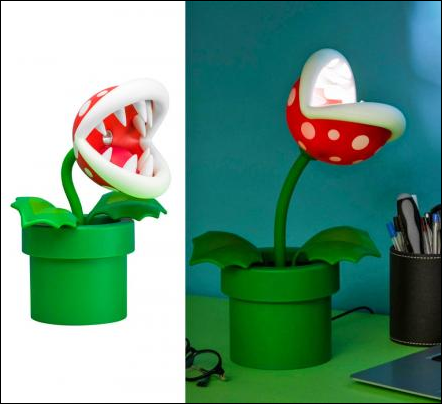What is the purpose of the lamp?
Using the image, elaborate on the answer with as much detail as possible.

The caption states that the lamp not only serves as a source of light but also adds a touch of nostalgic charm to any geek's desk, perfectly blending functionality with beloved pop culture design.